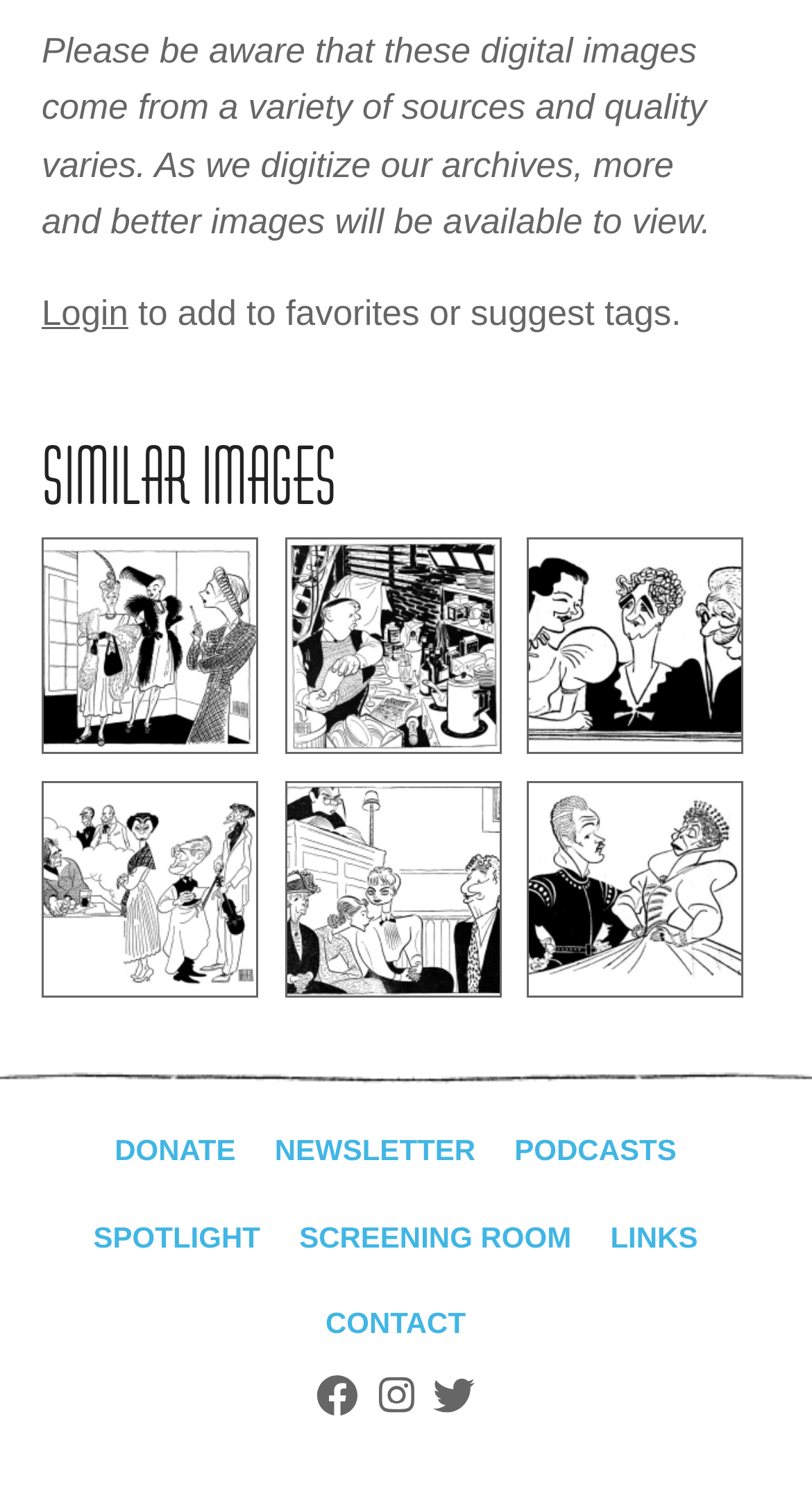Please provide the bounding box coordinates for the element that needs to be clicked to perform the following instruction: "contact the website". The coordinates should be given as four float numbers between 0 and 1, i.e., [left, top, right, bottom].

[0.383, 0.862, 0.592, 0.92]